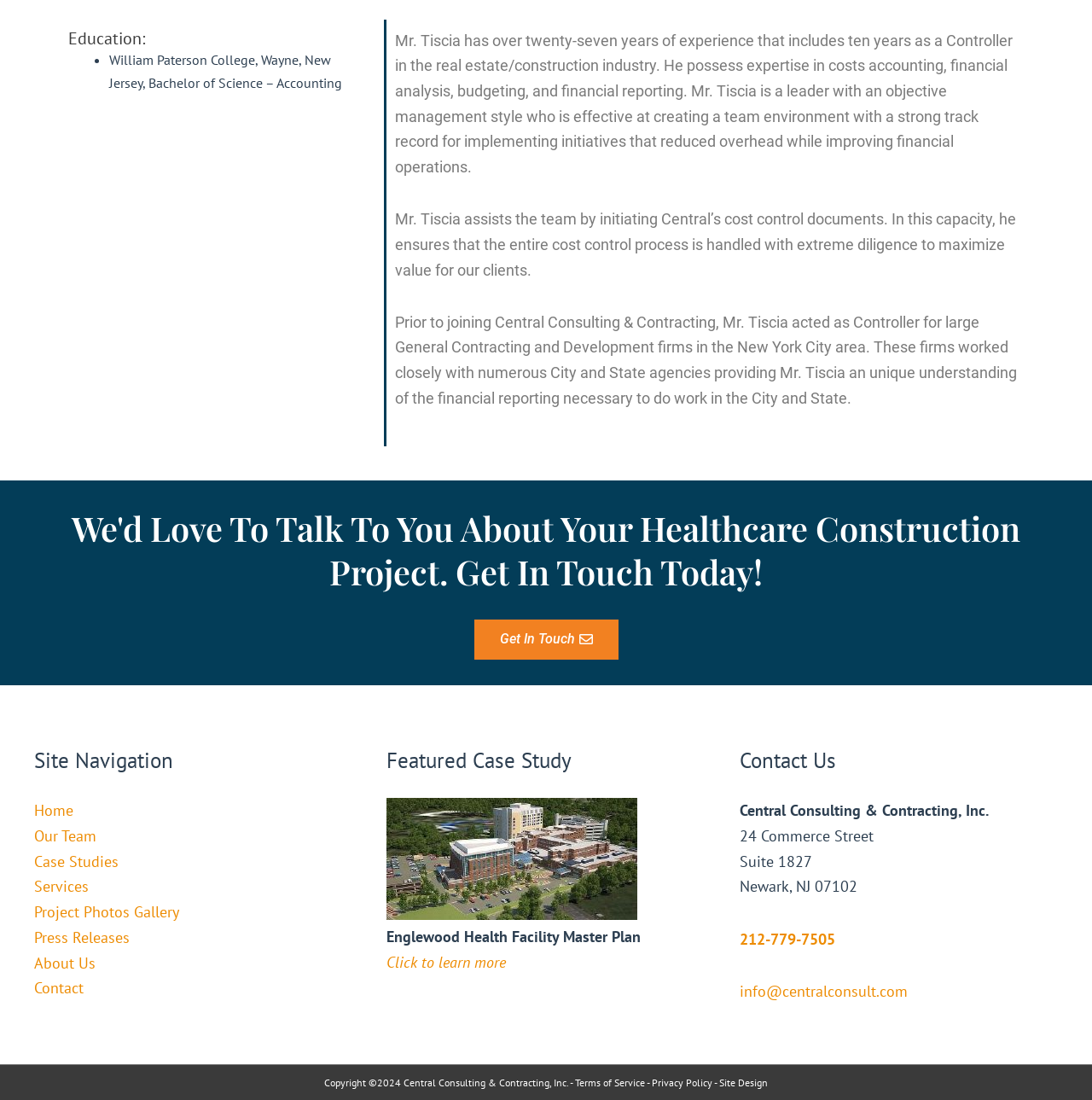Show the bounding box coordinates for the HTML element as described: "Read Cookie Statement".

None